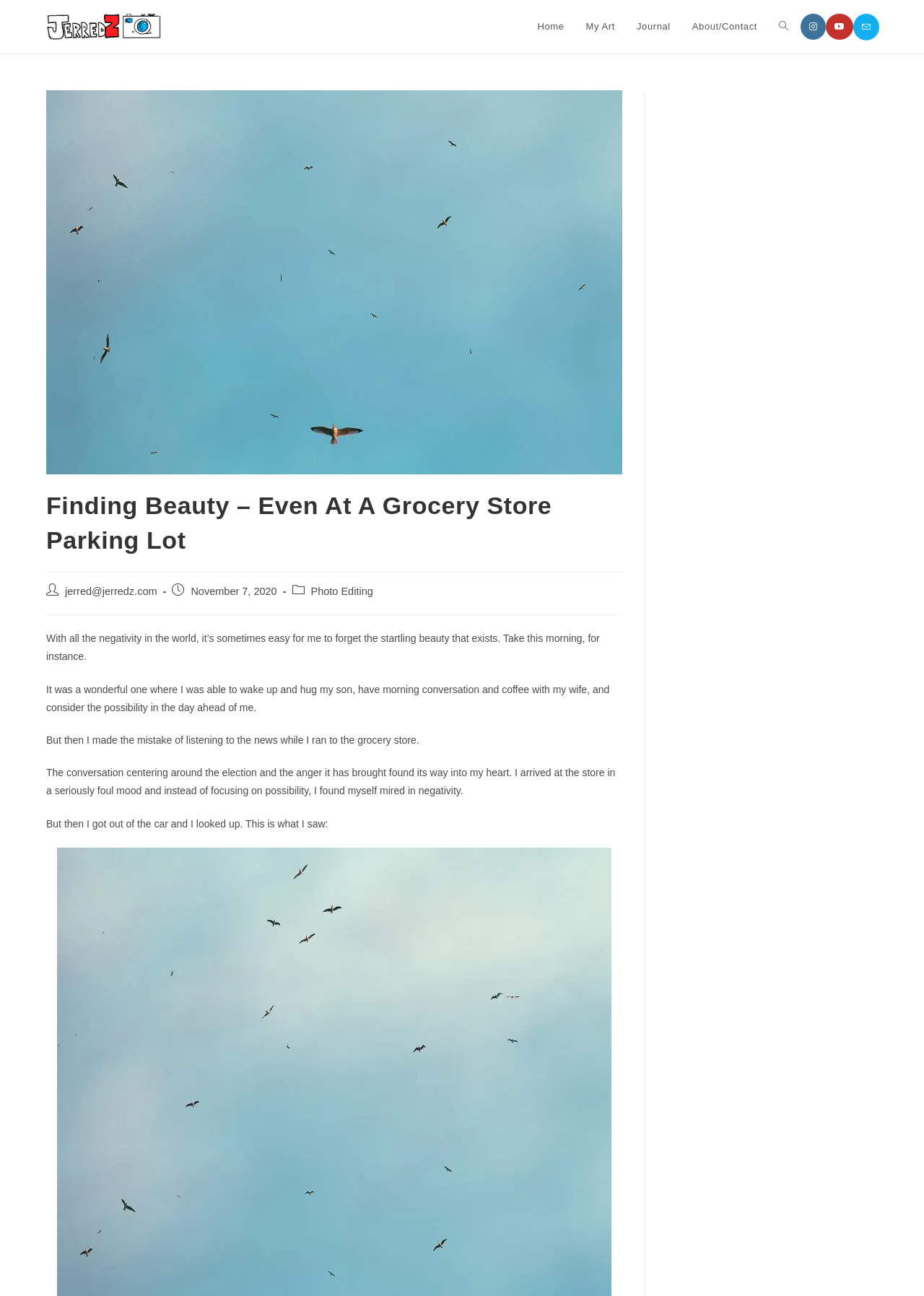Determine the coordinates of the bounding box that should be clicked to complete the instruction: "Read Journal entries". The coordinates should be represented by four float numbers between 0 and 1: [left, top, right, bottom].

[0.677, 0.0, 0.737, 0.041]